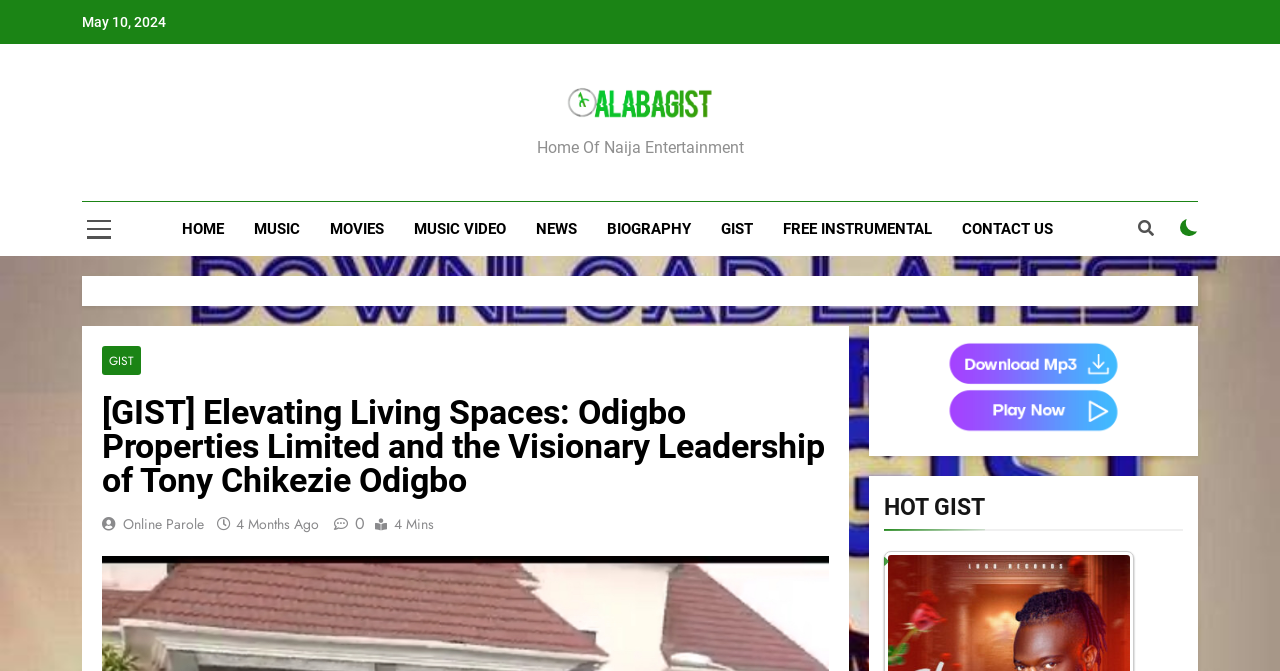Show the bounding box coordinates of the element that should be clicked to complete the task: "View the music video".

[0.311, 0.301, 0.407, 0.382]